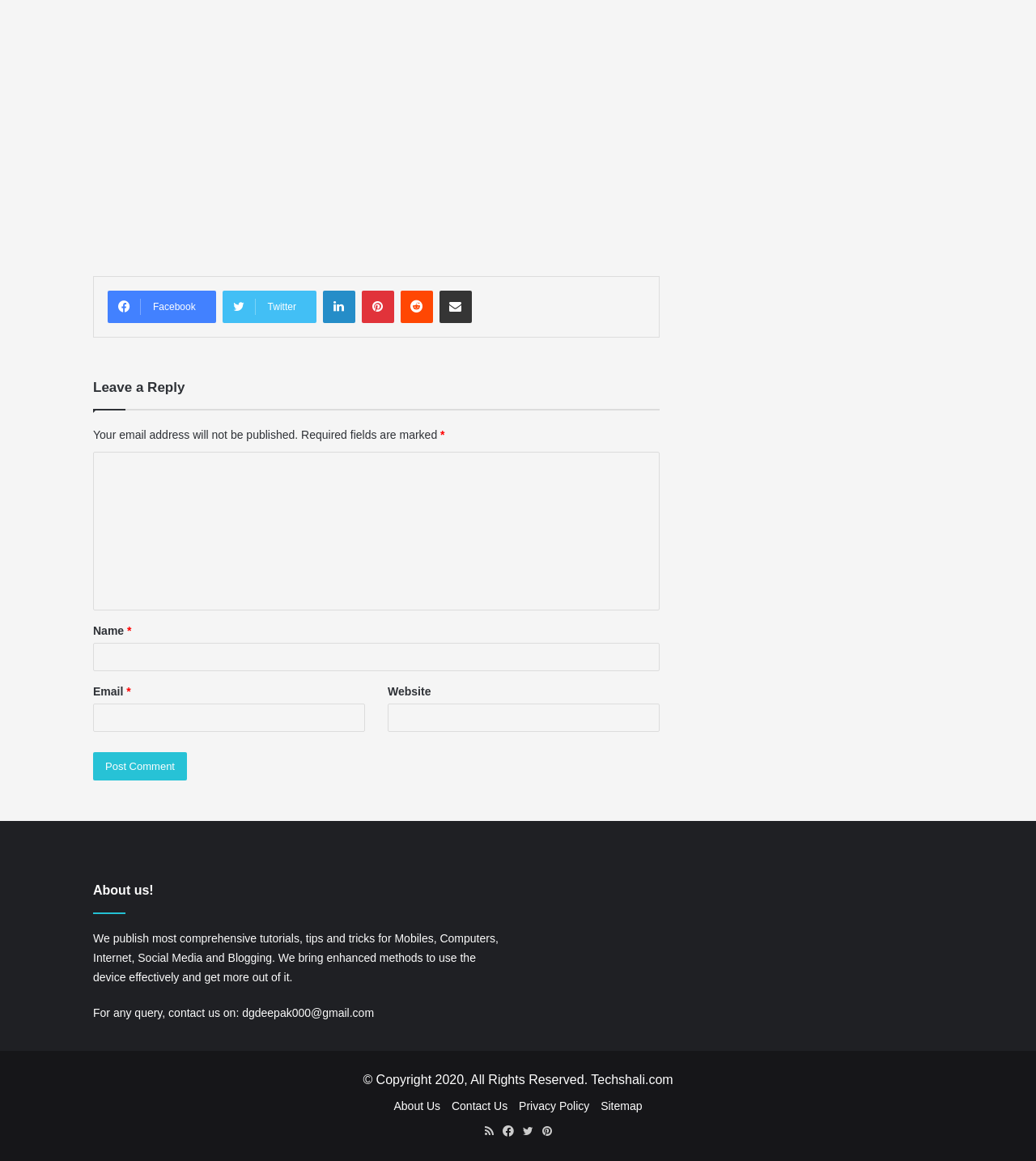What is the name of the website?
Give a single word or phrase answer based on the content of the image.

Techshali.com